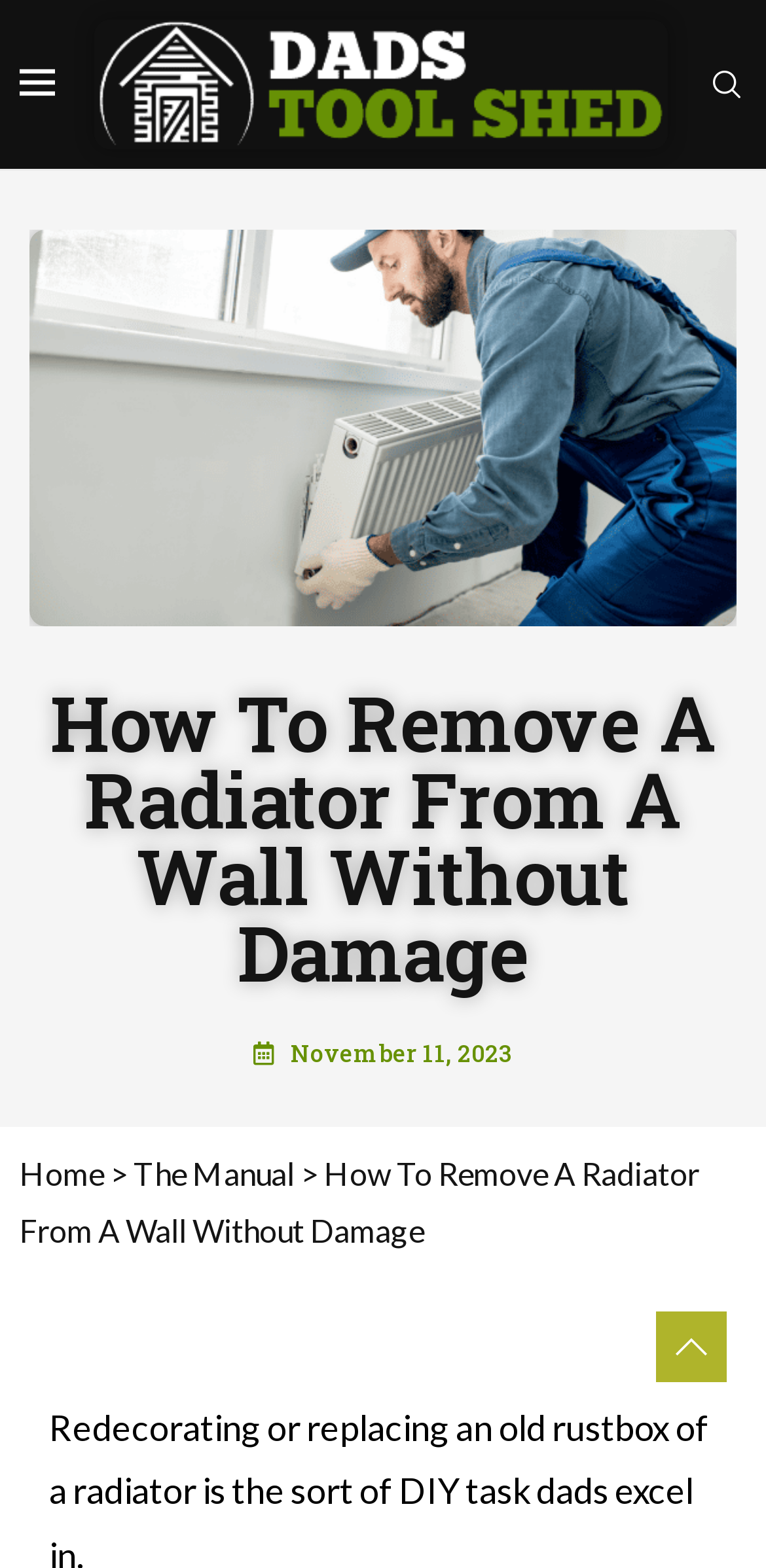What is the date of the blog post?
Look at the image and respond with a one-word or short-phrase answer.

November 11, 2023